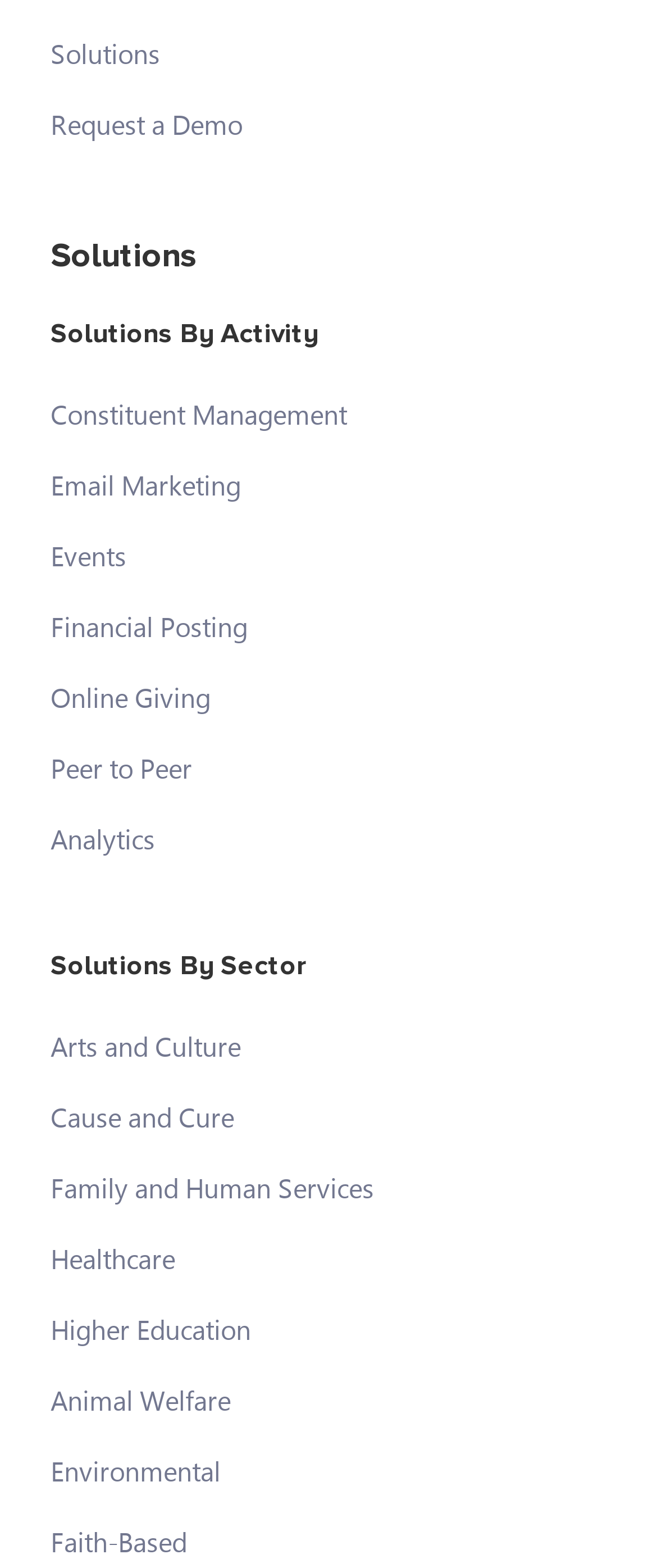Provide the bounding box coordinates of the HTML element this sentence describes: "Mary Osborn".

None